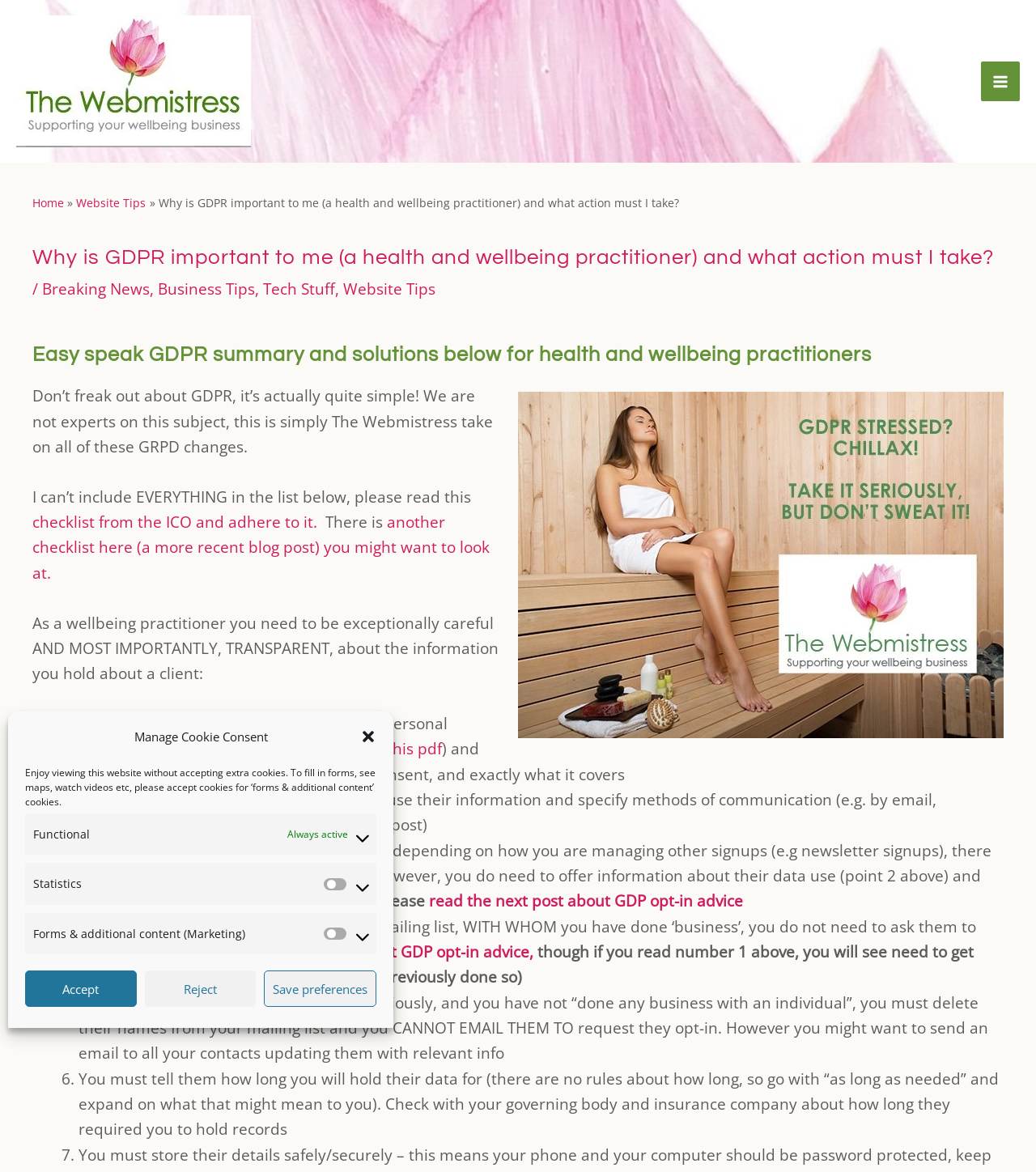Please identify the bounding box coordinates of the clickable area that will fulfill the following instruction: "Click the 'Home' link". The coordinates should be in the format of four float numbers between 0 and 1, i.e., [left, top, right, bottom].

[0.031, 0.169, 0.062, 0.179]